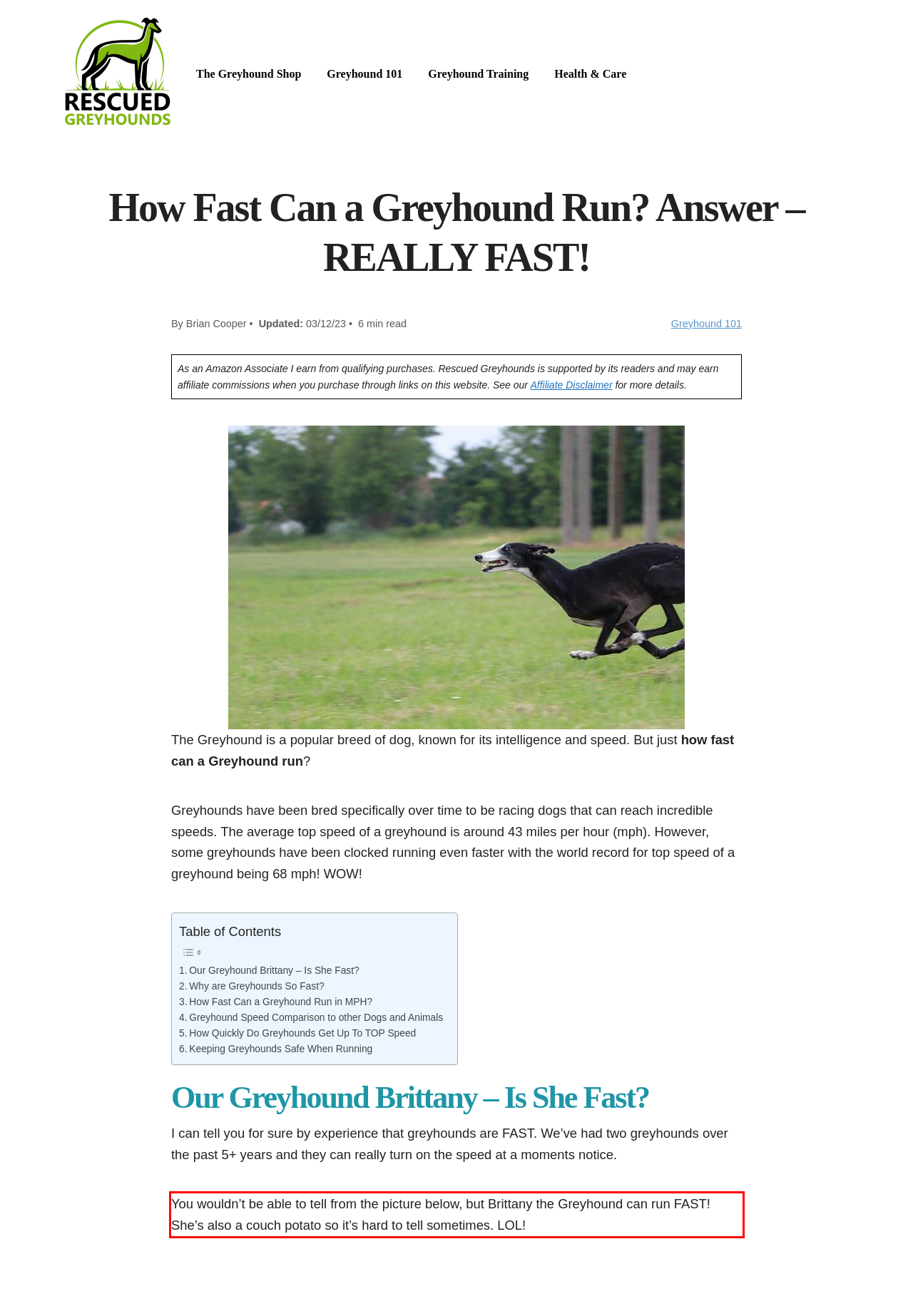There is a UI element on the webpage screenshot marked by a red bounding box. Extract and generate the text content from within this red box.

You wouldn’t be able to tell from the picture below, but Brittany the Greyhound can run FAST! She’s also a couch potato so it’s hard to tell sometimes. LOL!